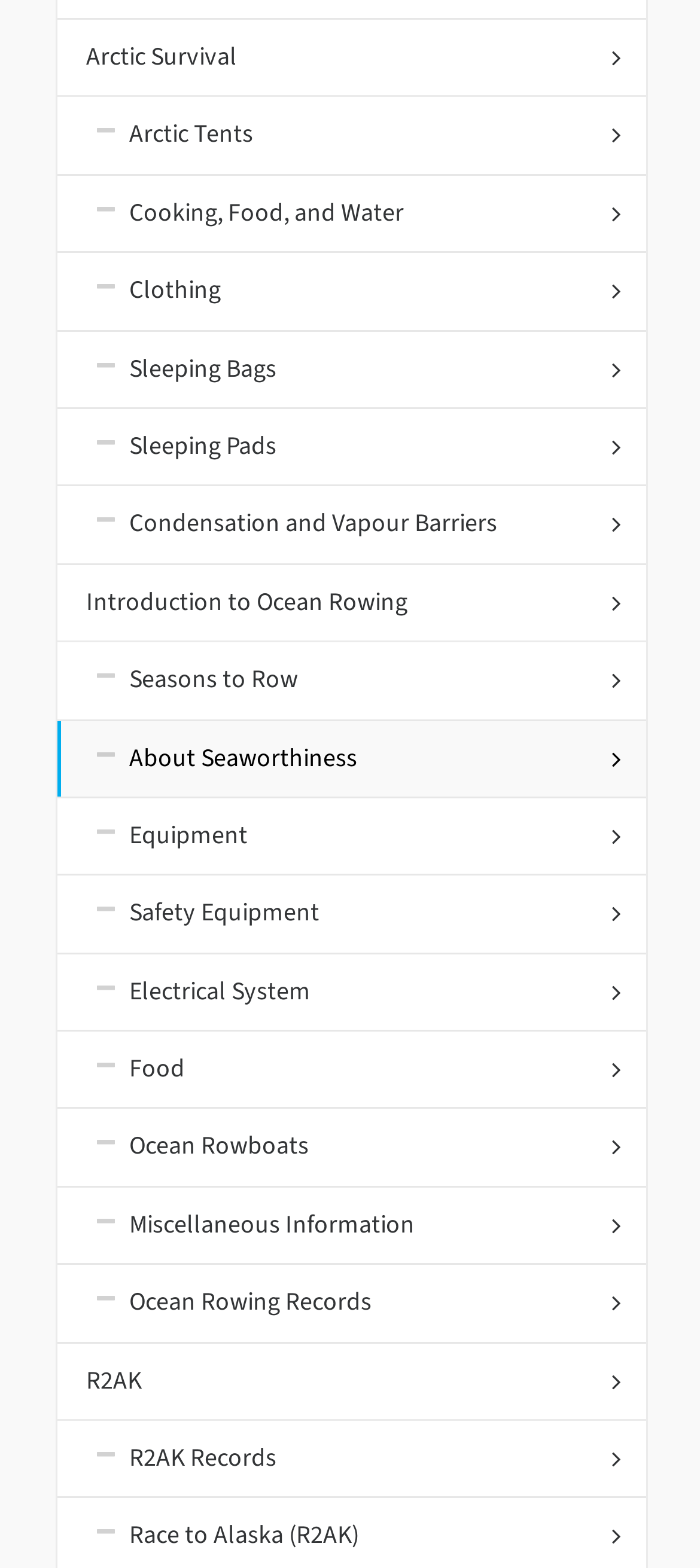Show the bounding box coordinates of the element that should be clicked to complete the task: "Click on Comedy Clubs".

None